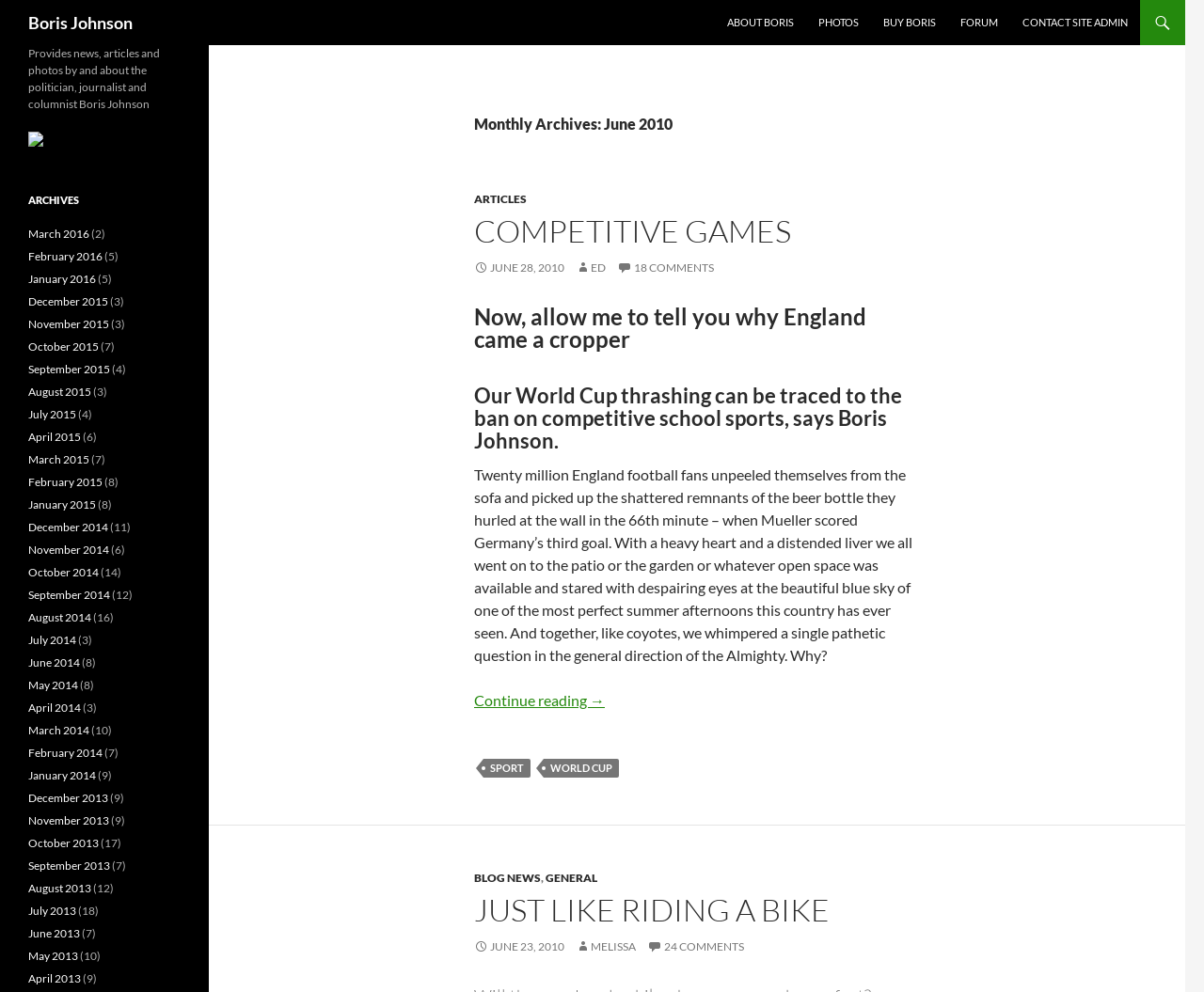Locate the bounding box coordinates of the element that needs to be clicked to carry out the instruction: "Click the Facebook Social Icon". The coordinates should be given as four float numbers ranging from 0 to 1, i.e., [left, top, right, bottom].

None